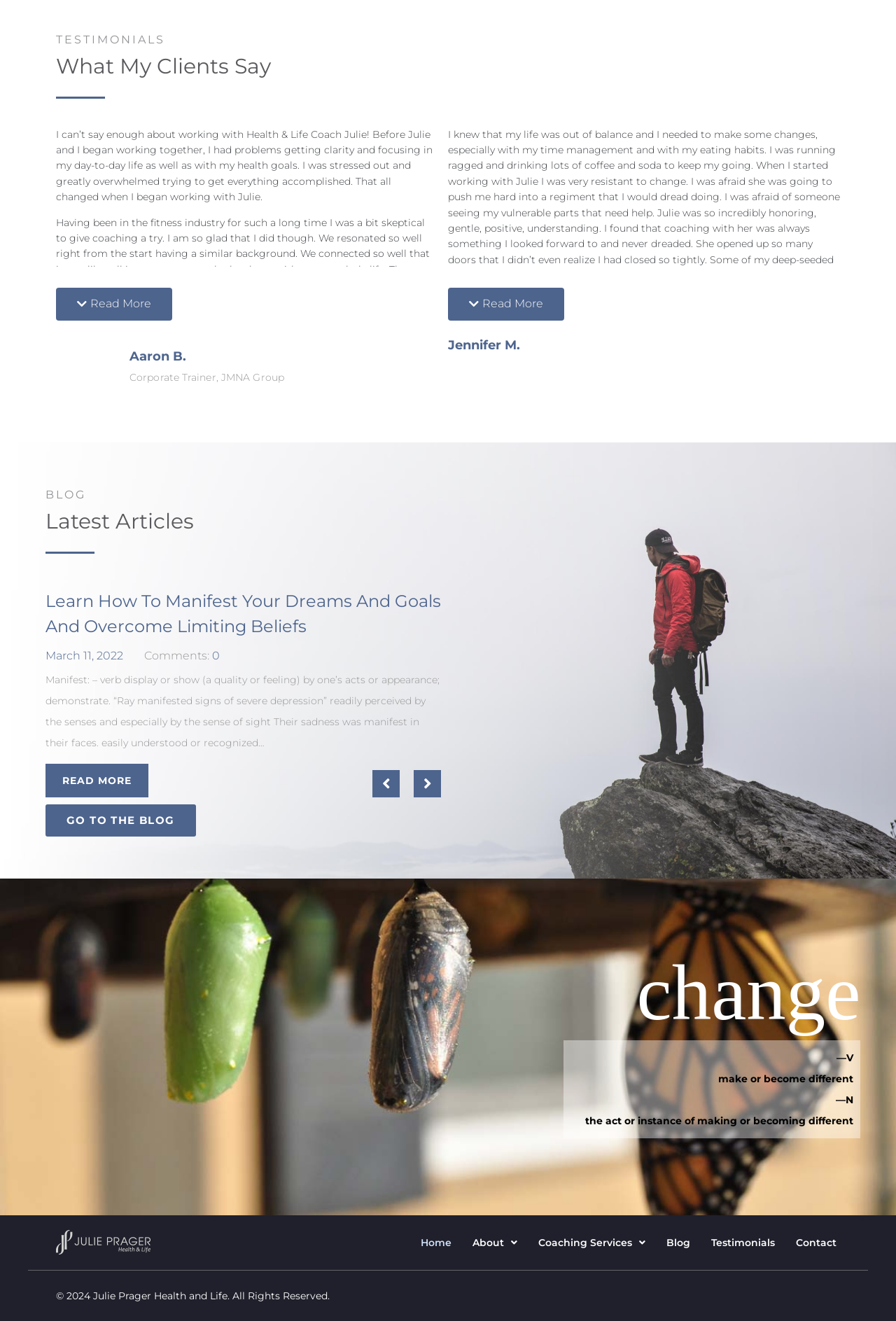How many social media links are there at the bottom of the page?
Kindly offer a comprehensive and detailed response to the question.

I counted the number of link elements with social media icons at the bottom of the page. I found three such elements, one with a Facebook icon, one with a Twitter icon, and one with a Google-plus icon. Therefore, there are three social media links at the bottom of the page.